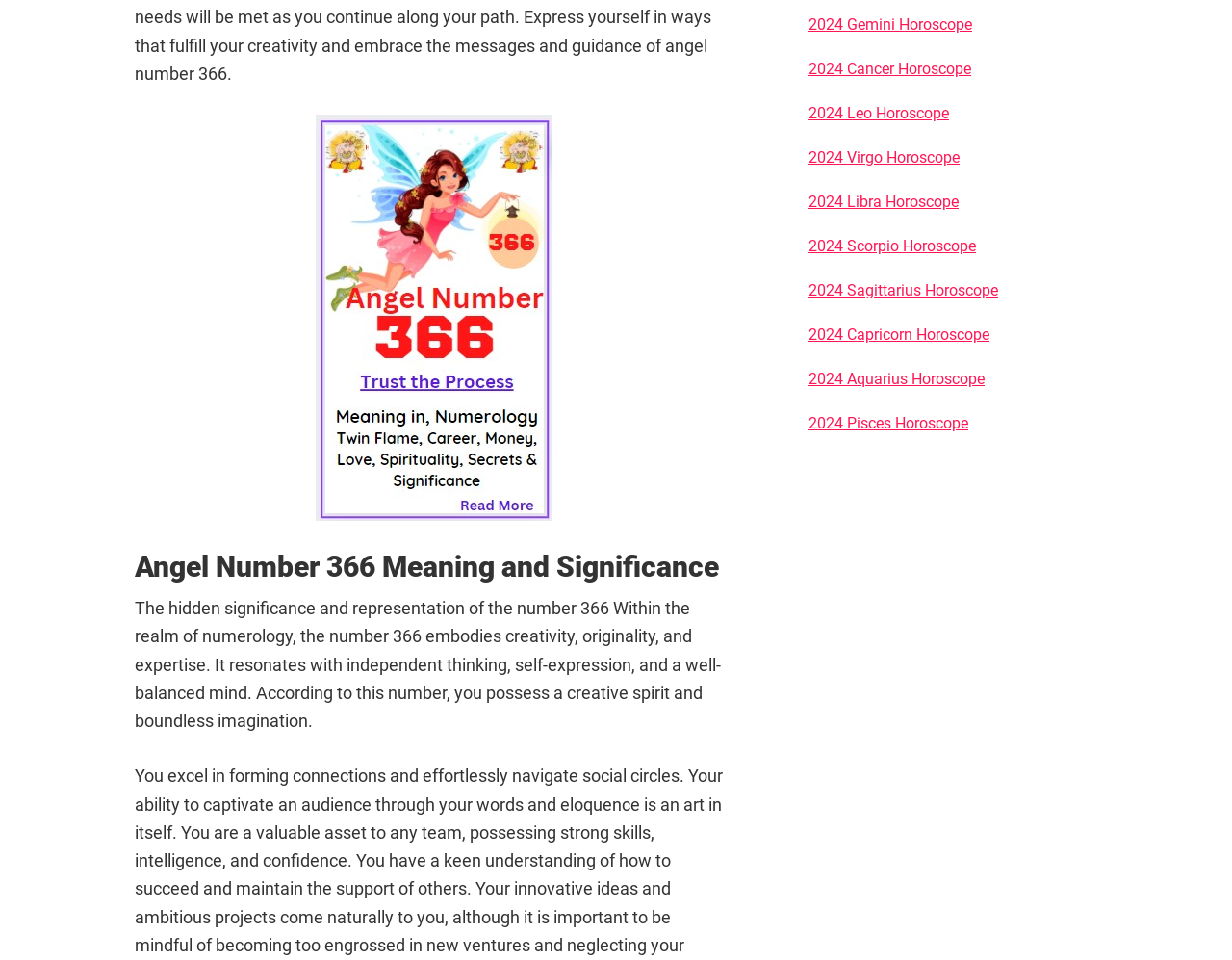Identify the bounding box coordinates for the UI element described as follows: "2024 Sagittarius Horoscope". Ensure the coordinates are four float numbers between 0 and 1, formatted as [left, top, right, bottom].

[0.656, 0.293, 0.81, 0.312]